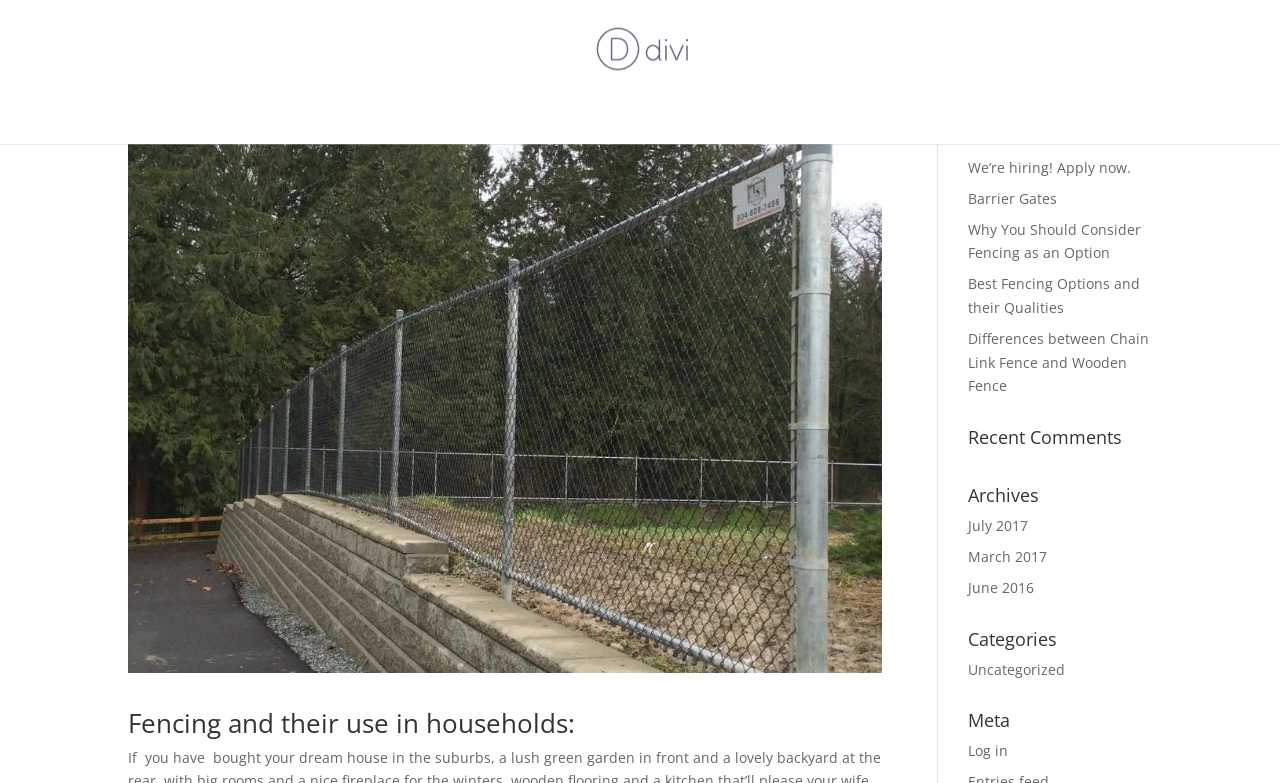Using the information in the image, give a detailed answer to the following question: What is the date of the latest article?

The date 'Jun 7, 2016' is mentioned below the heading 'Why You Should Consider Fencing as an Option', indicating that it is the date of the latest article.